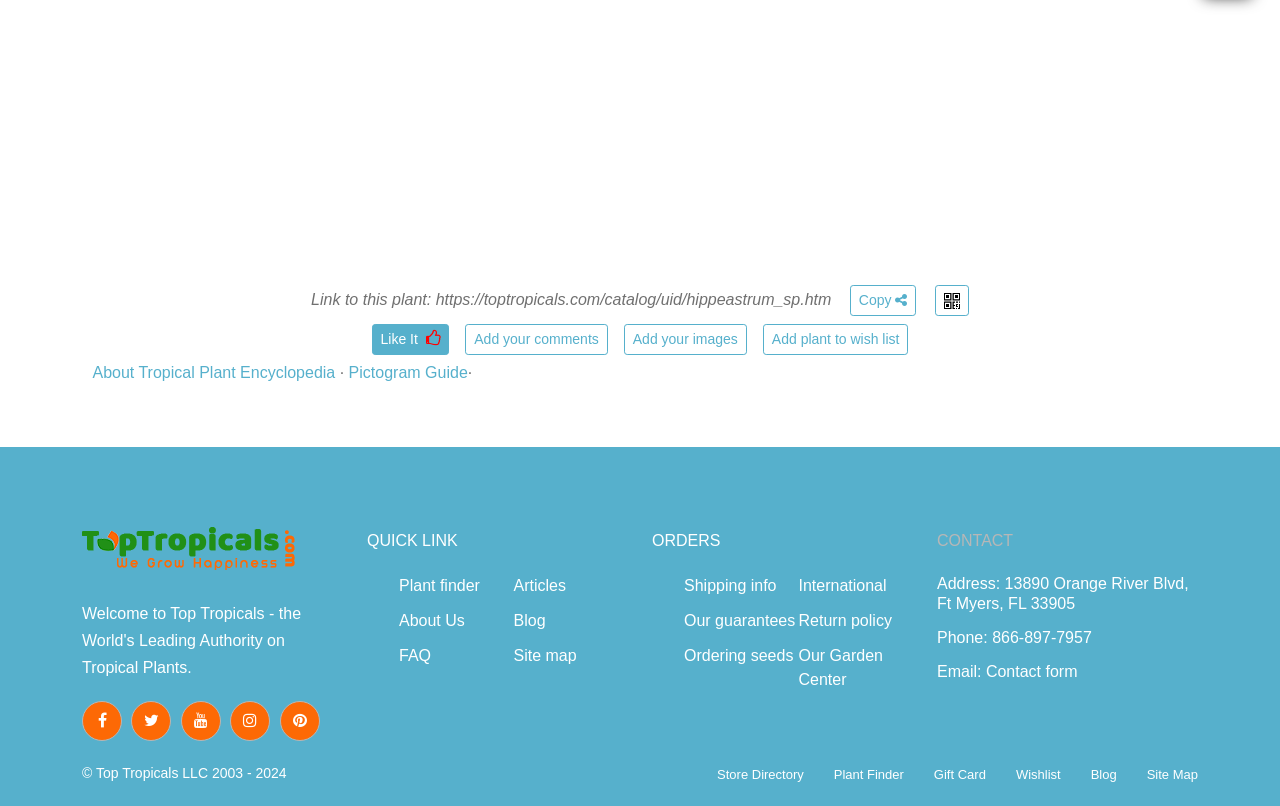Specify the bounding box coordinates of the area that needs to be clicked to achieve the following instruction: "Generate QR-code".

[0.73, 0.353, 0.757, 0.392]